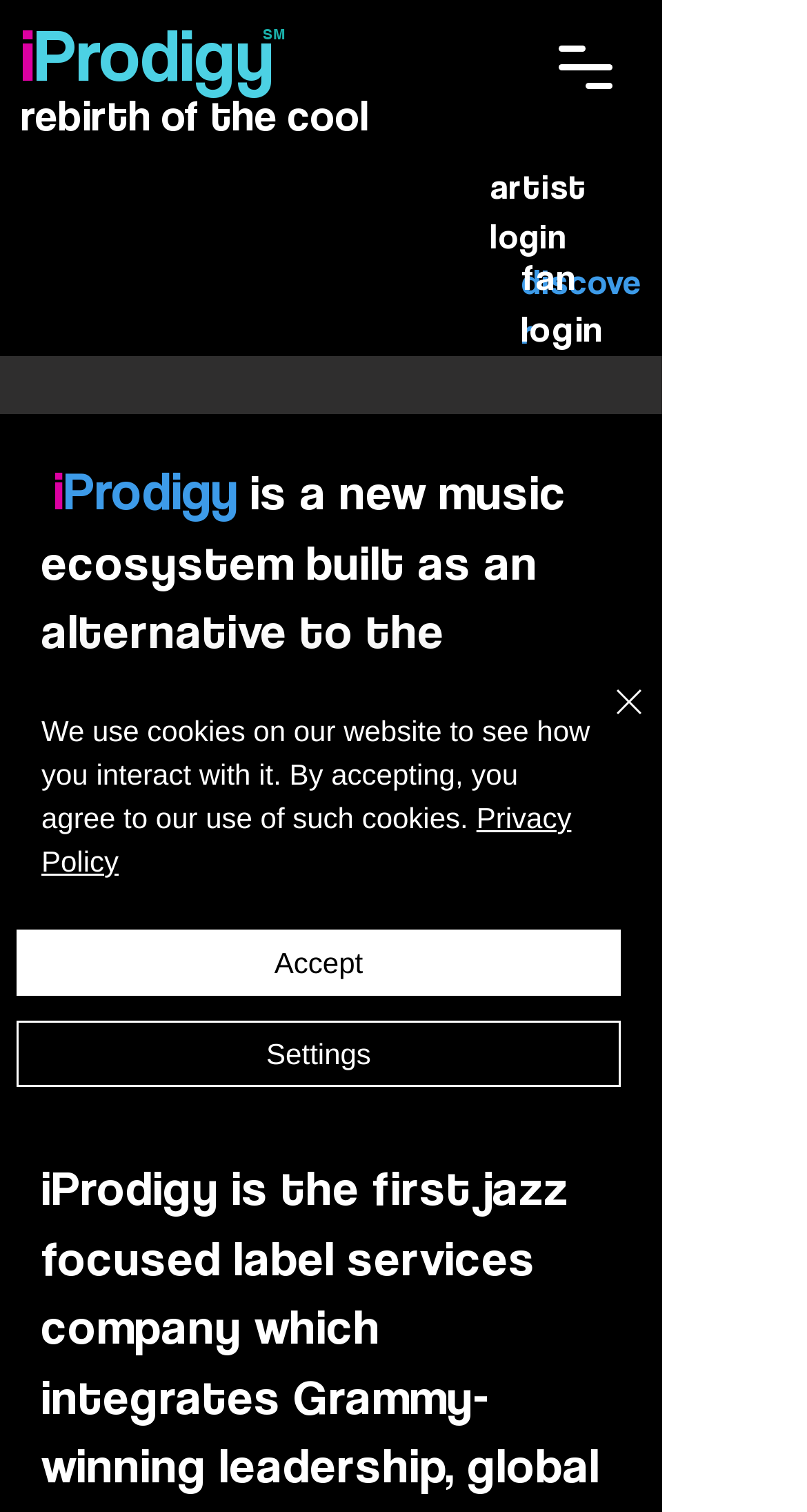Please find the bounding box coordinates (top-left x, top-left y, bottom-right x, bottom-right y) in the screenshot for the UI element described as follows: iProdigy

[0.026, 0.005, 0.338, 0.064]